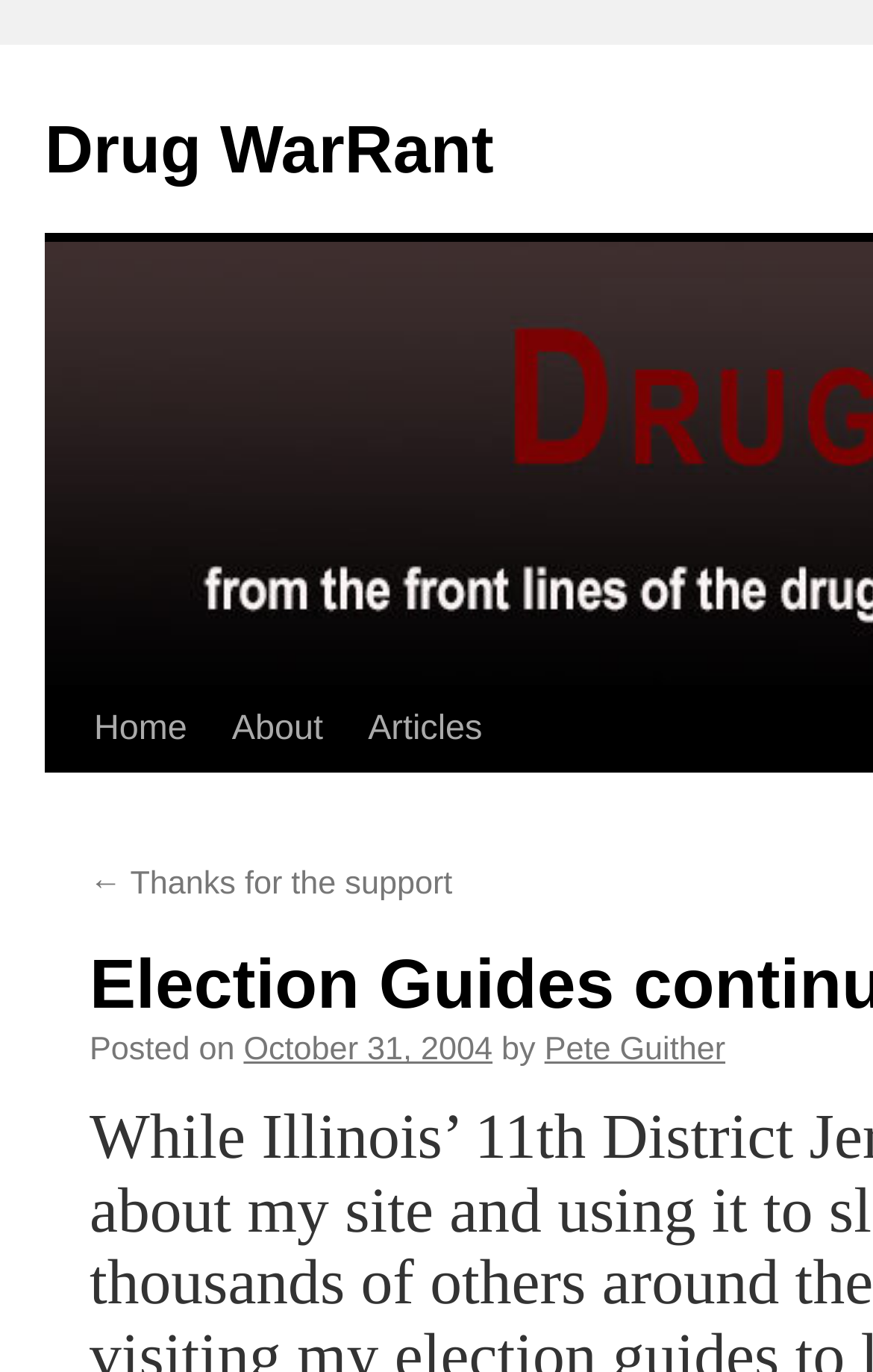Identify the bounding box coordinates for the element you need to click to achieve the following task: "click on FITNESS link". Provide the bounding box coordinates as four float numbers between 0 and 1, in the form [left, top, right, bottom].

None